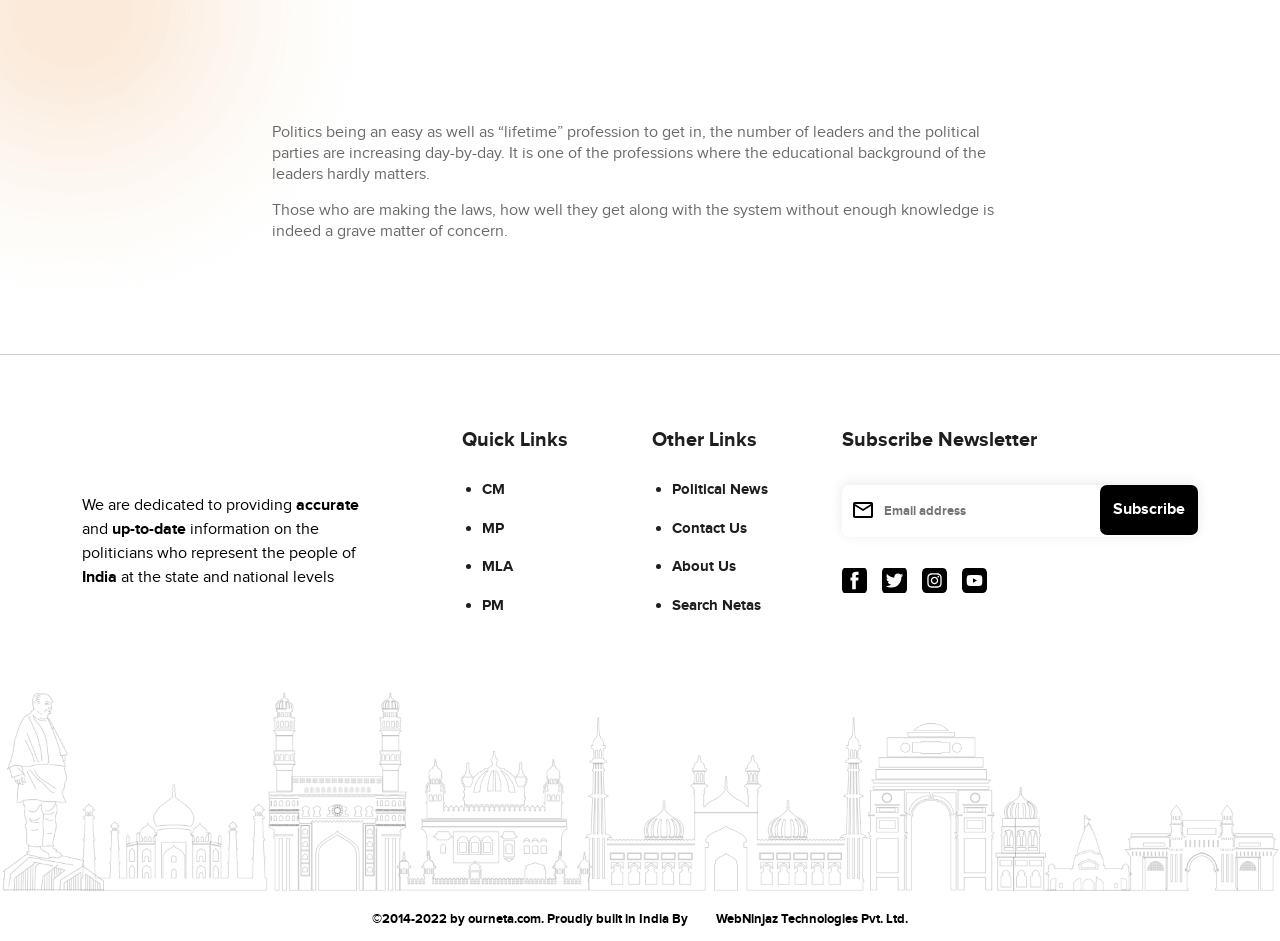Locate the bounding box coordinates of the region to be clicked to comply with the following instruction: "Contact Us". The coordinates must be four float numbers between 0 and 1, in the form [left, top, right, bottom].

[0.525, 0.551, 0.584, 0.571]